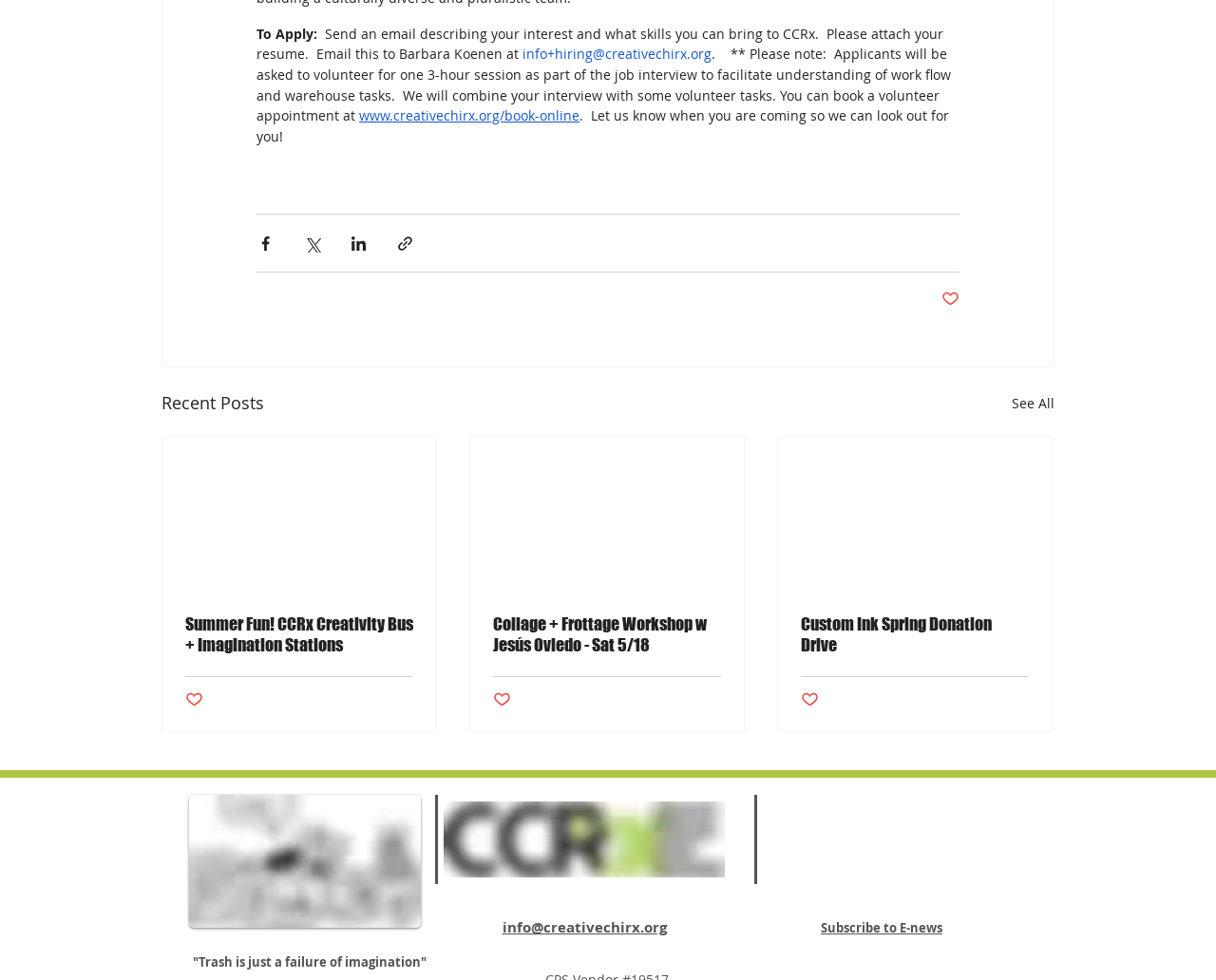What is the purpose of the volunteer appointment?
Refer to the image and provide a detailed answer to the question.

According to the text, applicants will be asked to volunteer for one 3-hour session as part of the job interview to facilitate understanding of work flow and warehouse tasks.